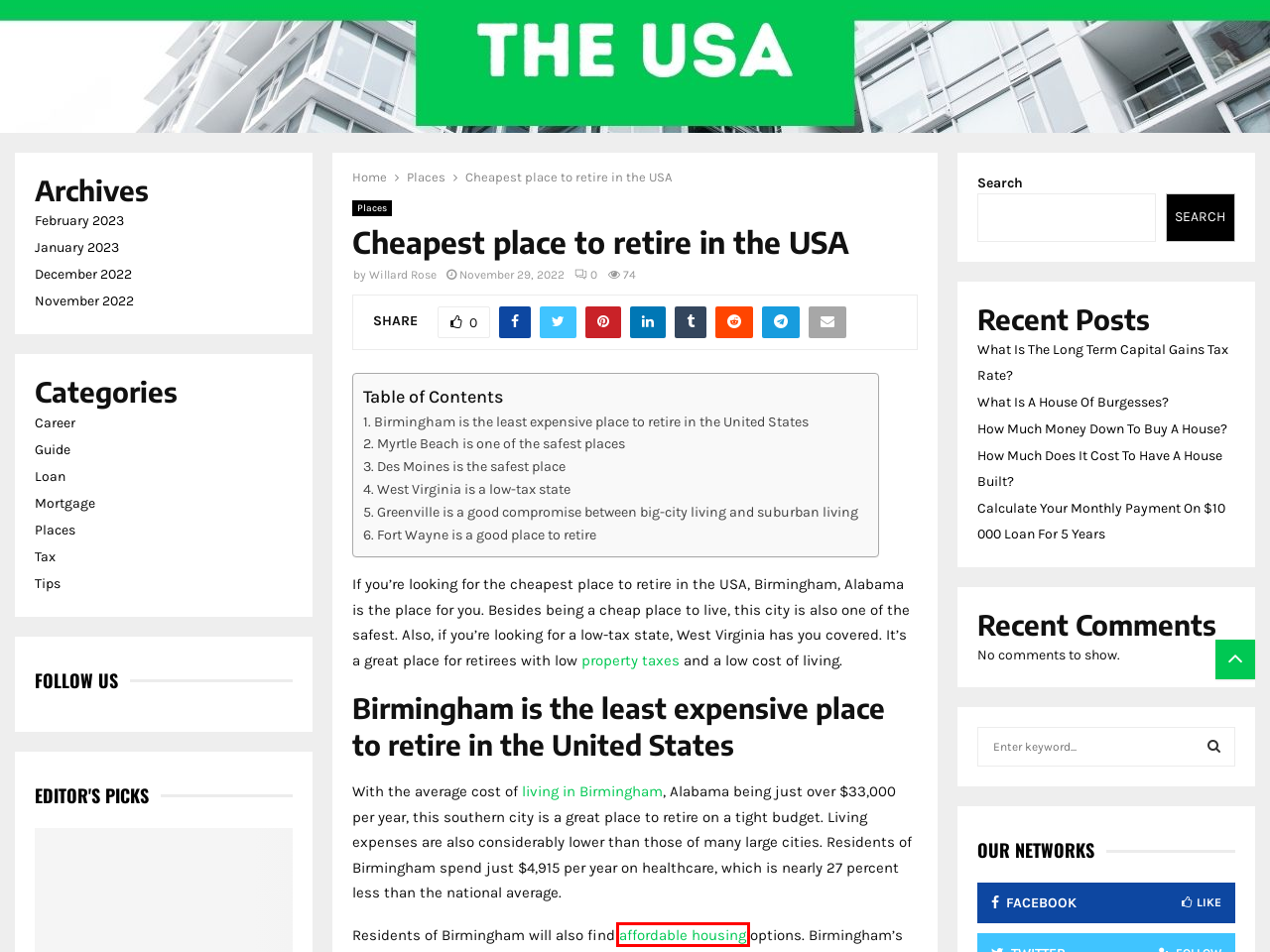A screenshot of a webpage is provided, featuring a red bounding box around a specific UI element. Identify the webpage description that most accurately reflects the new webpage after interacting with the selected element. Here are the candidates:
A. How Much Money Down To Buy A House?
B. What Is The Long Term Capital Gains Tax Rate?
C. Willard Rose - RealEstateInform
D. How Much Is California Property Tax? - RealEstateInform
E. What Is A House Of Burgesses?
F. How Much Does It Cost To Have A House Built?
G. Calculate Your Monthly Payment On $10 000 Loan For 5 Years
H. How Much House Can I Afford Nc? - RealEstateInform

H